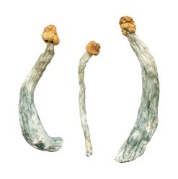Give a detailed account of what is happening in the image.

The image depicts three Psilocybe Aztecorum magic mushrooms, showcasing their distinctive elongated, slender shapes and characteristic coloration. Each mushroom features a noticeably bulbous, golden-brown cap that contrasts with the pale, slightly bluish stalks, which are slightly wrinkled. This visual representation emphasizes the natural variation in size and shape typical of this mushroom variety, known for its psychoactive properties. It is often sought after for its potential effects, which include alterations in perception, mood, and cognitive processes. The context suggests that these mushrooms may be featured as a product, possibly available for purchase, capturing interest from enthusiasts or those exploring alternative experiences.